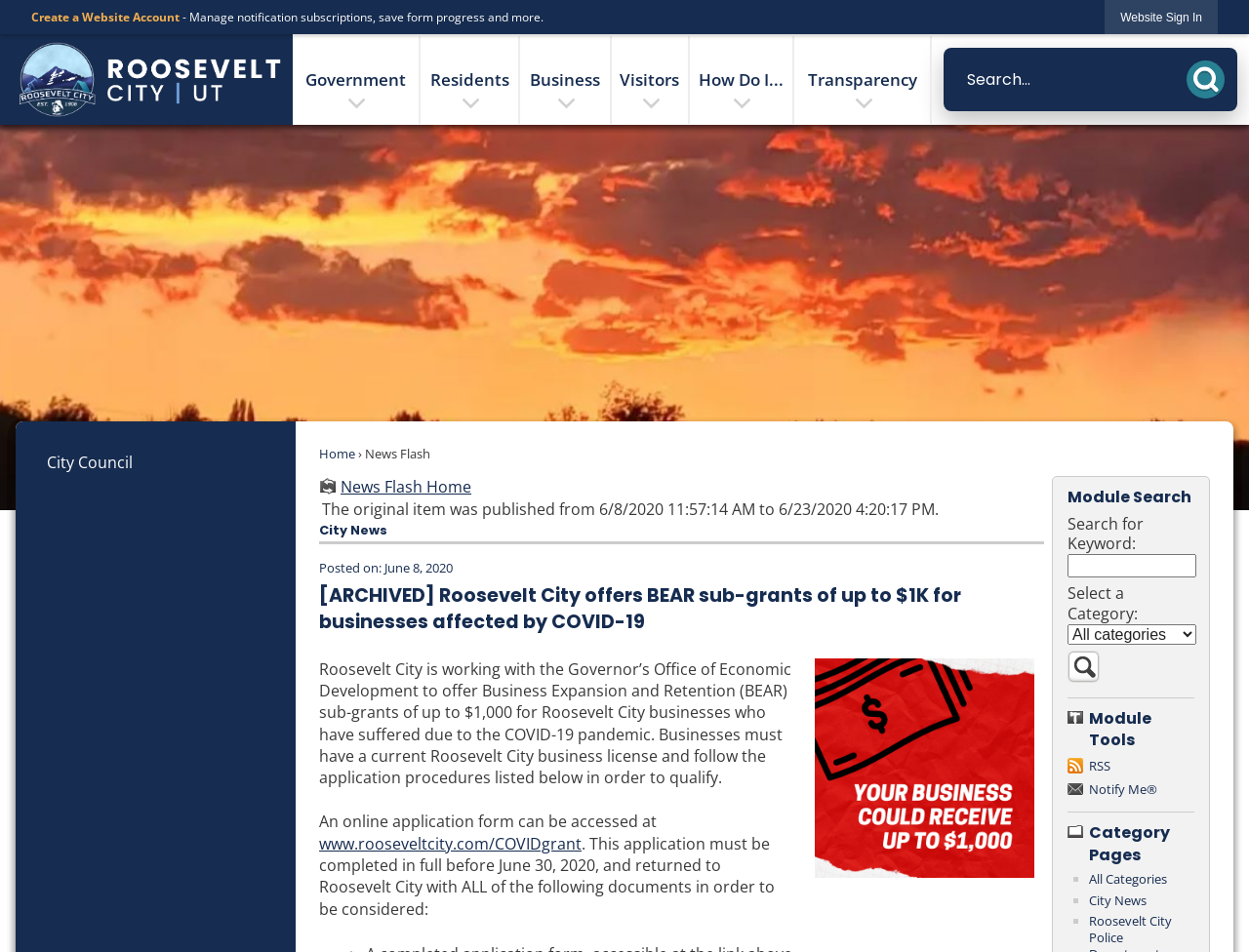Please determine the bounding box coordinates for the element that should be clicked to follow these instructions: "View City Council page".

[0.012, 0.459, 0.237, 0.512]